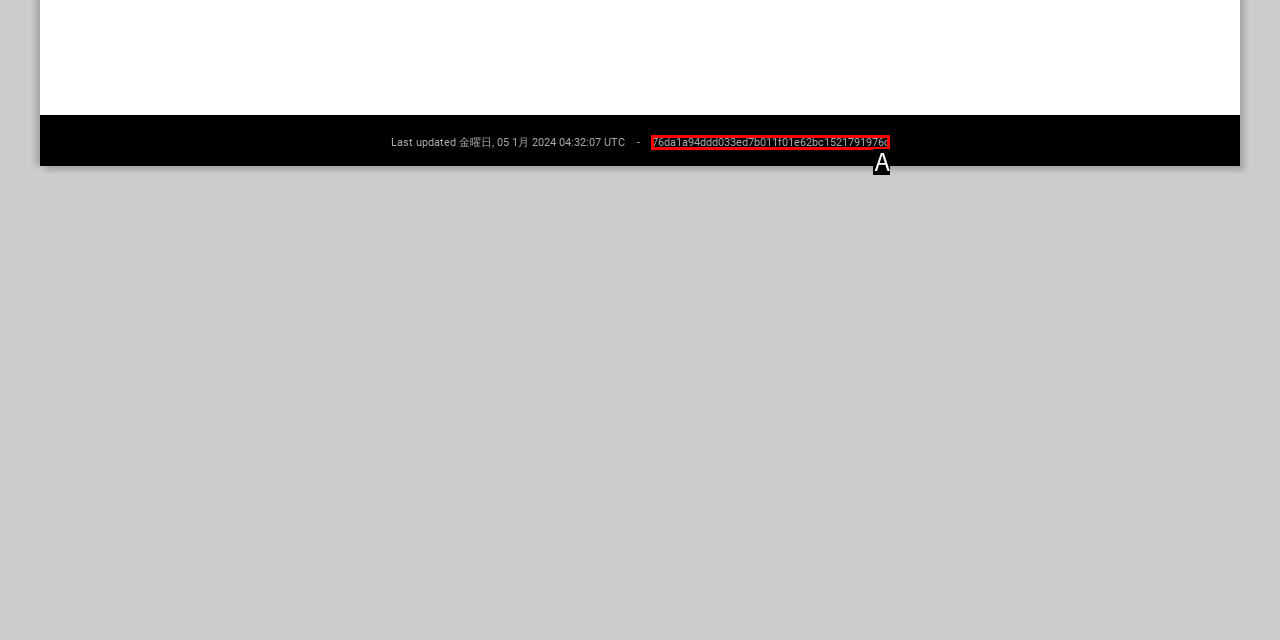Tell me which one HTML element best matches the description: 76da1a94ddd033ed7b011f01e62bc1521791976d Answer with the option's letter from the given choices directly.

A